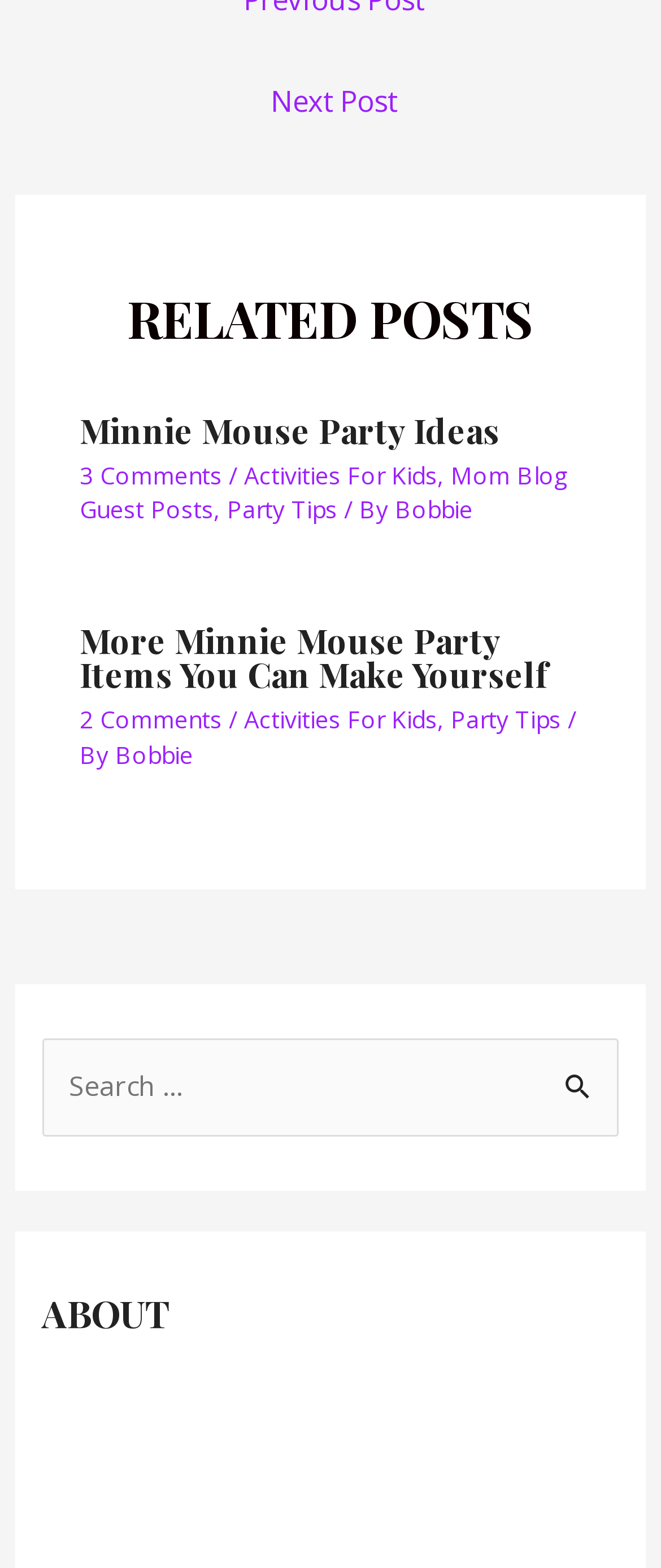Identify the bounding box coordinates necessary to click and complete the given instruction: "Go to the next post".

[0.027, 0.045, 0.983, 0.088]